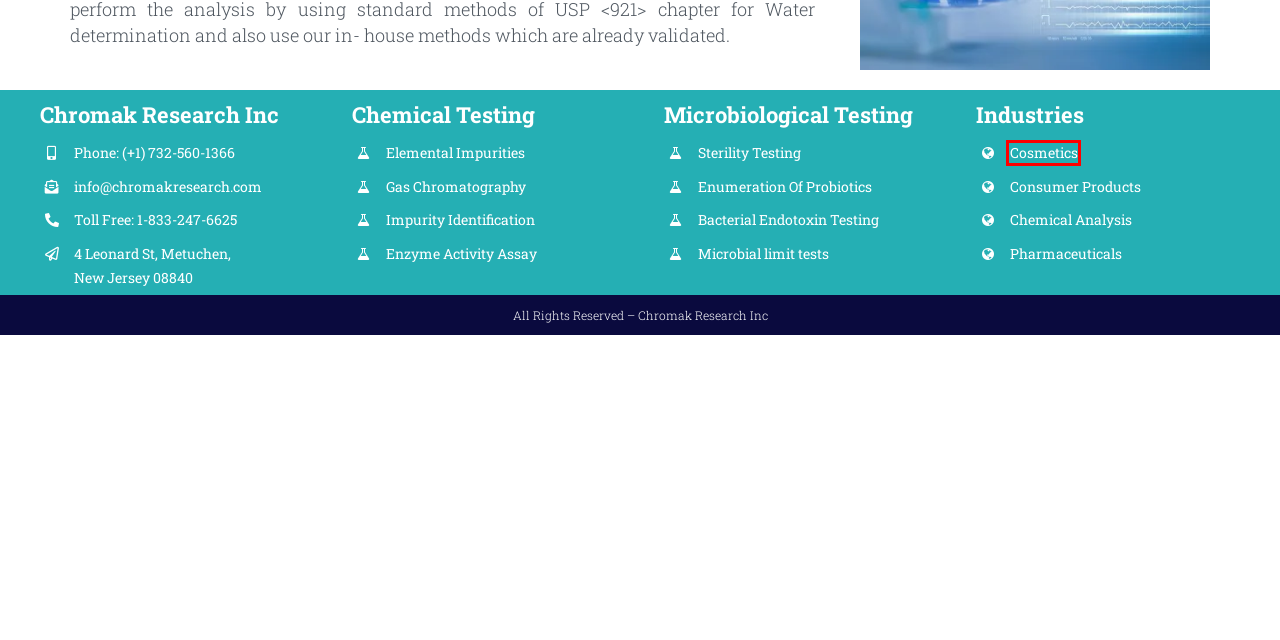Look at the screenshot of a webpage where a red bounding box surrounds a UI element. Your task is to select the best-matching webpage description for the new webpage after you click the element within the bounding box. The available options are:
A. Forms - Chromak Research Laboratory
B. Want to test physical and chemical properties of substance?
C. Flyer - Chromak Research Laboratory
D. Testing of Cosmetics products and ingredients
E. Complete Analytical and Microbiology Services Laboratory
F. Blog - Chromak Research Laboratory
G. Contact - Chromak Research Laboratory
H. Home - Chromak Research Laboratory

D